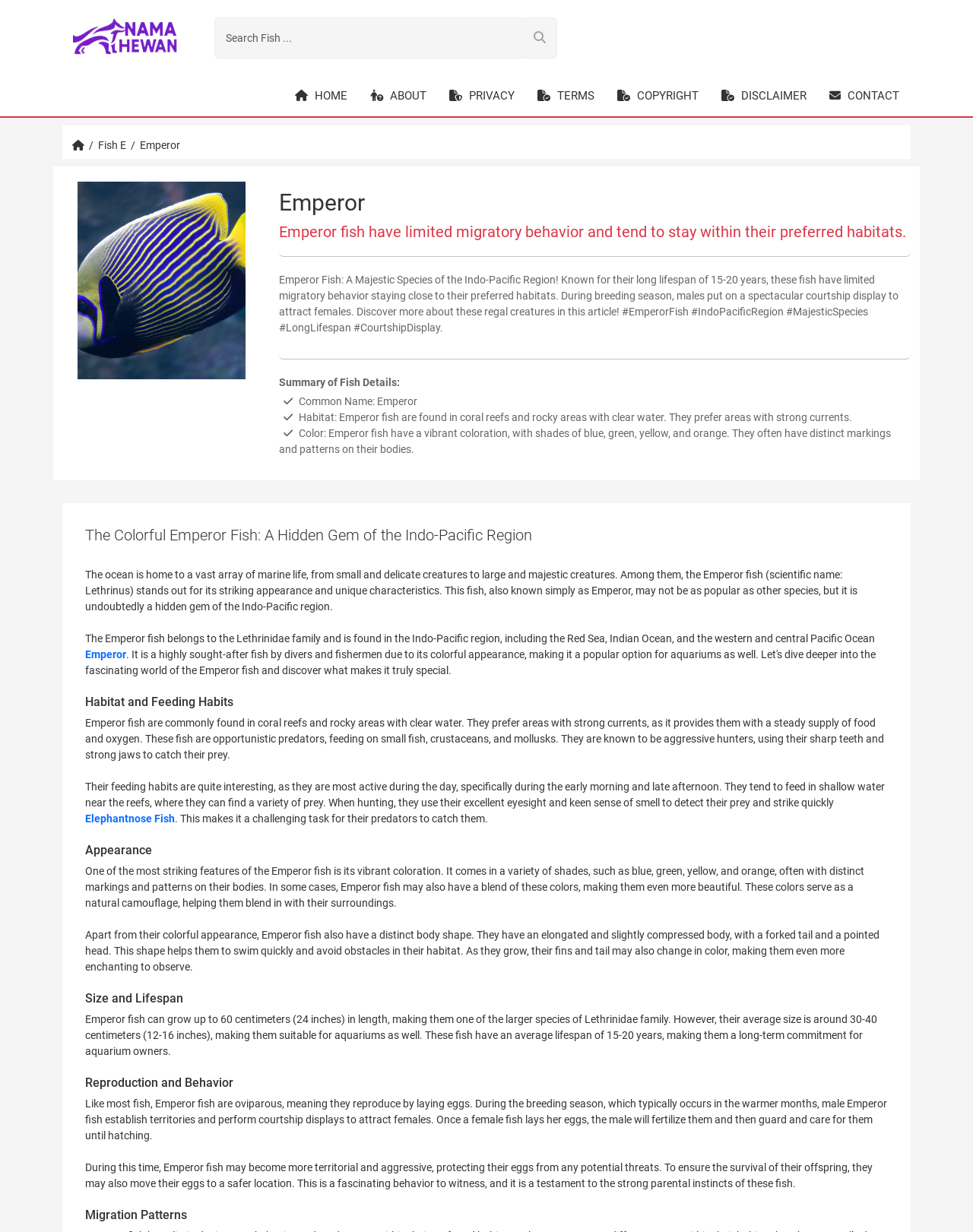Please specify the bounding box coordinates of the element that should be clicked to execute the given instruction: 'Search for something'. Ensure the coordinates are four float numbers between 0 and 1, expressed as [left, top, right, bottom].

[0.203, 0.014, 0.574, 0.048]